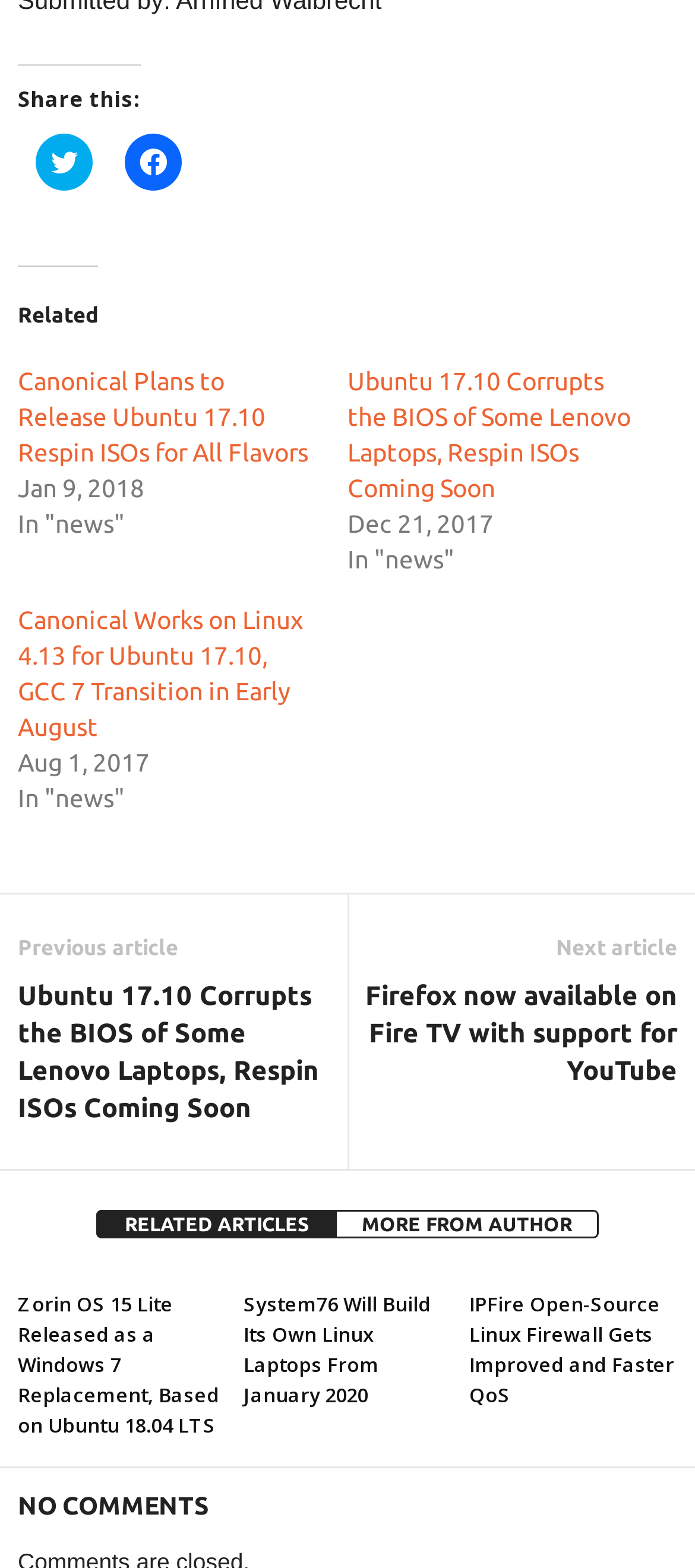How many headings are there in the webpage?
Use the screenshot to answer the question with a single word or phrase.

6